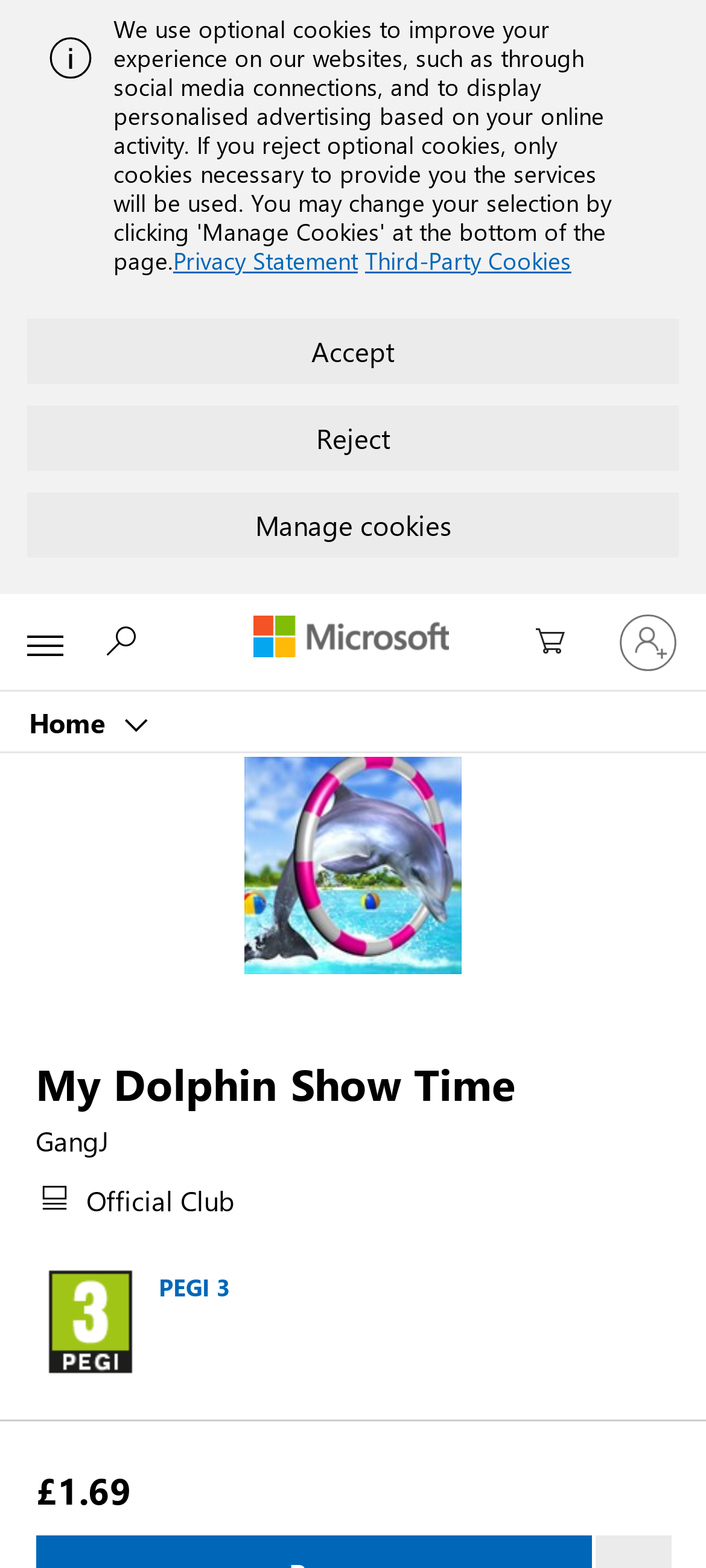Please determine the bounding box coordinates for the element that should be clicked to follow these instructions: "View My Dolphin Show Time details".

[0.05, 0.672, 0.95, 0.709]